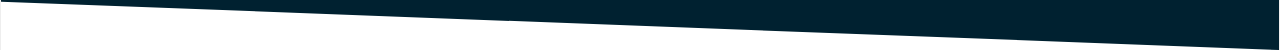What type of materials are offered to reinforce learning?
Give a one-word or short-phrase answer derived from the screenshot.

Editable PowerPoint lessons, printable flashcards, and quizzes